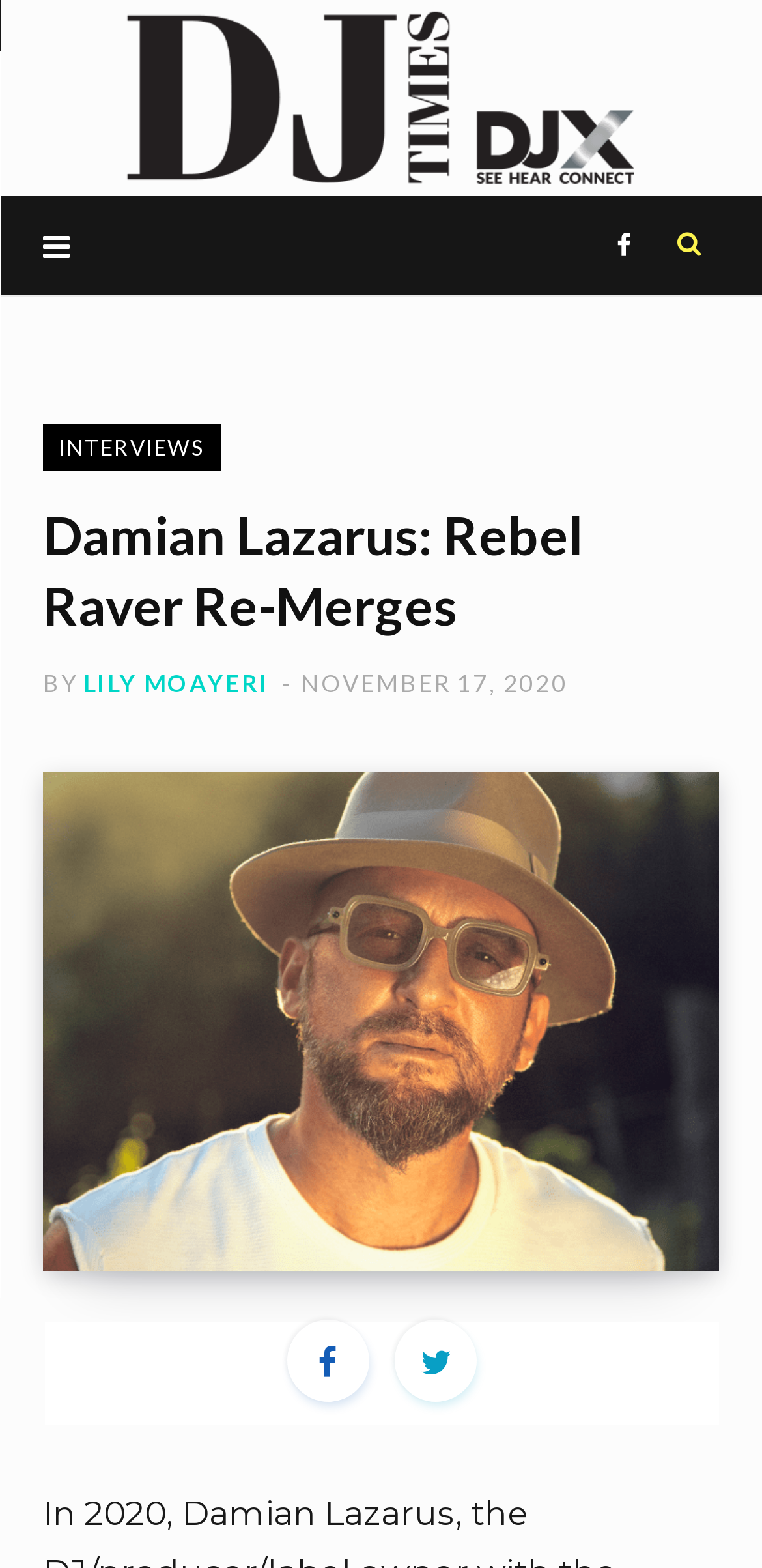When was the article published?
Utilize the information in the image to give a detailed answer to the question.

The publication date of the article can be found in the text 'NOVEMBER 17, 2020' which is located below the heading of the article.